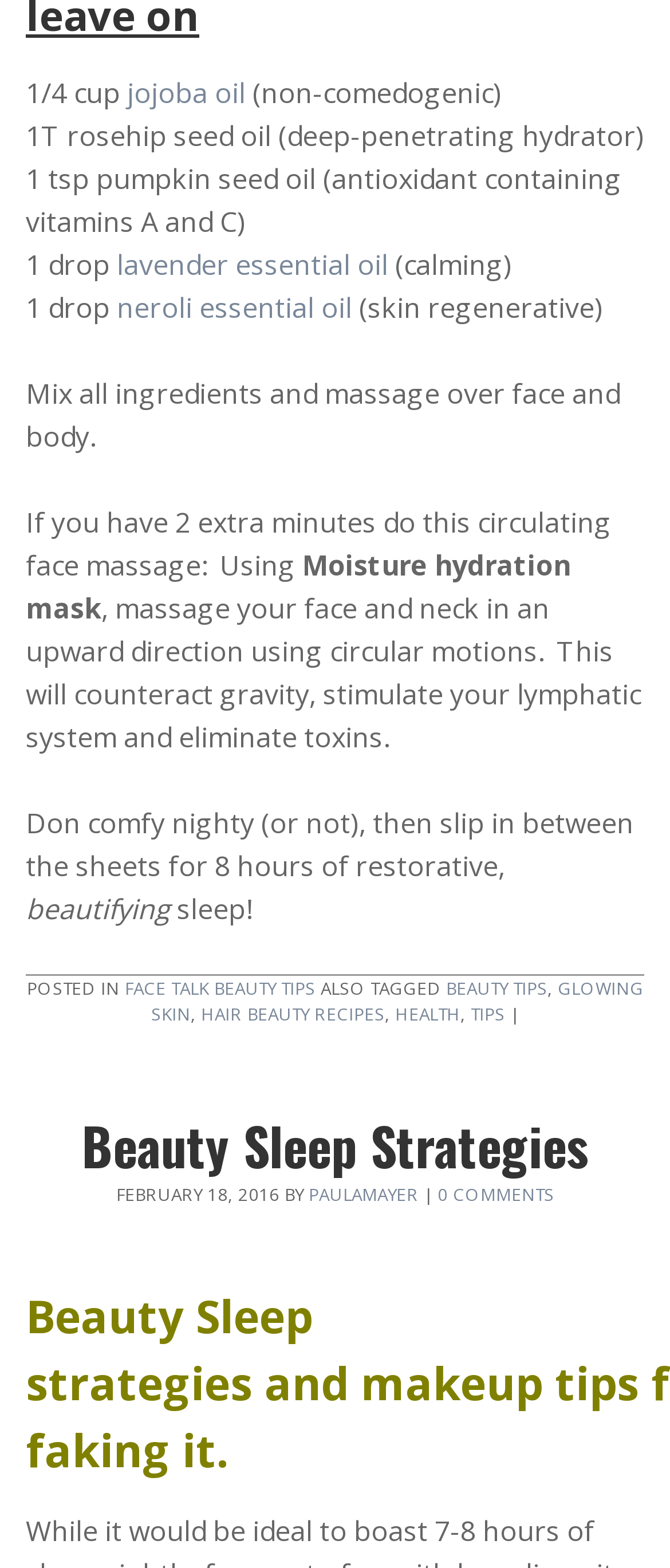Please mark the clickable region by giving the bounding box coordinates needed to complete this instruction: "Click on 'jojoba oil'".

[0.19, 0.047, 0.367, 0.071]